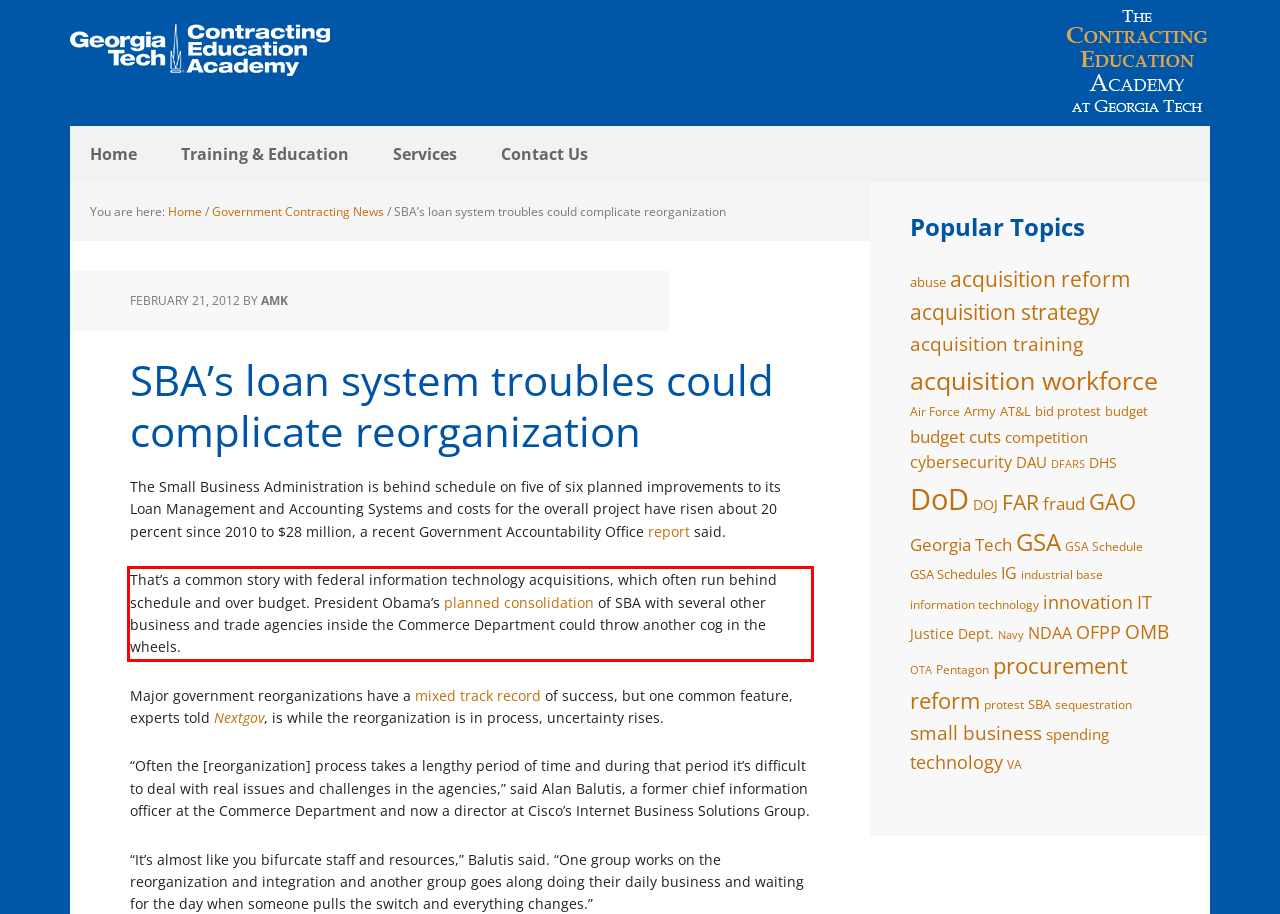Perform OCR on the text inside the red-bordered box in the provided screenshot and output the content.

That’s a common story with federal information technology acquisitions, which often run behind schedule and over budget. President Obama’s planned consolidation of SBA with several other business and trade agencies inside the Commerce Department could throw another cog in the wheels.